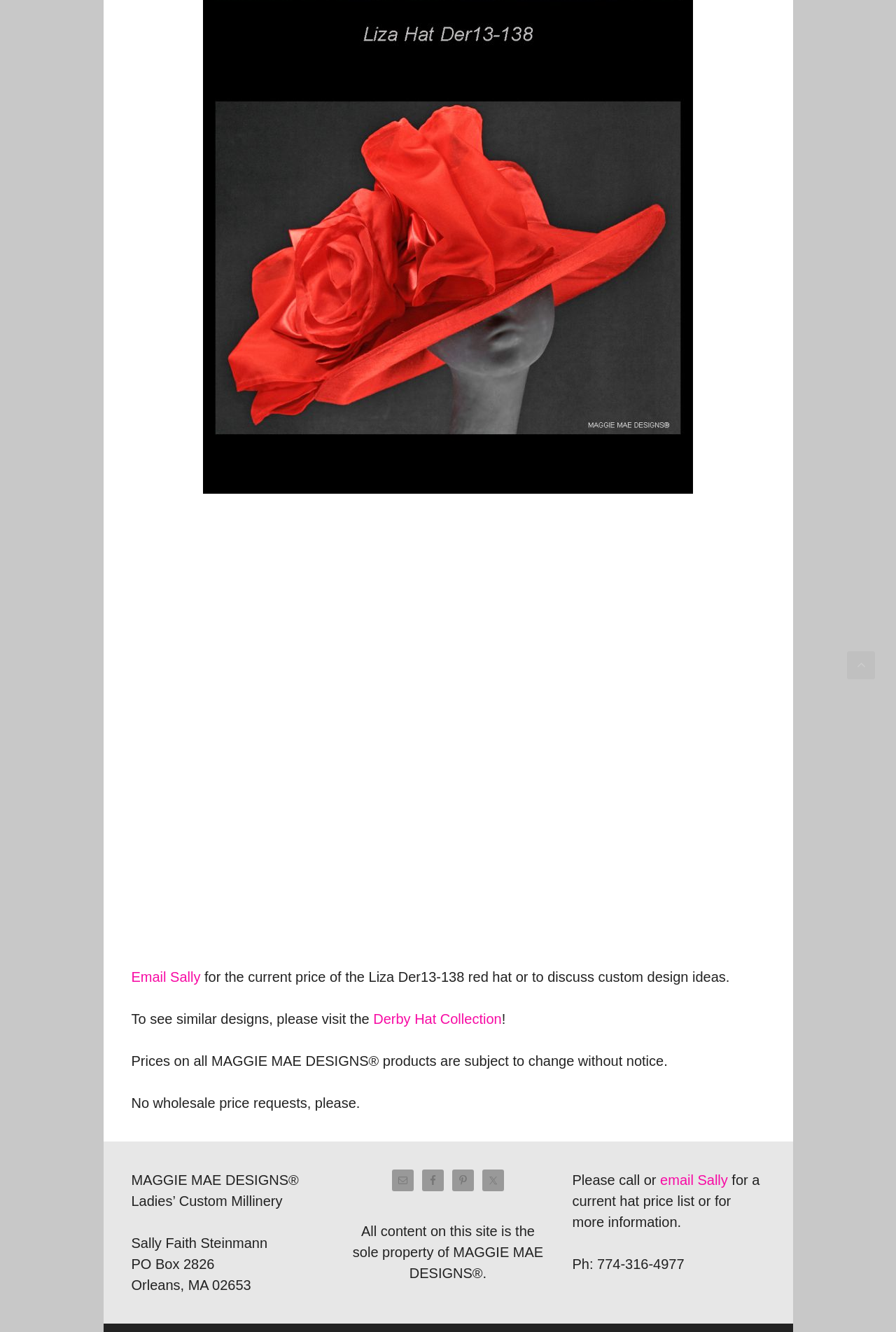How can I contact Sally for custom design ideas?
Examine the image and provide an in-depth answer to the question.

I found a link element with the text 'Email Sally' and a static text element that says 'for the current price of the Liza Der13-138 red hat or to discuss custom design ideas.' This implies that I can contact Sally for custom design ideas by emailing her.